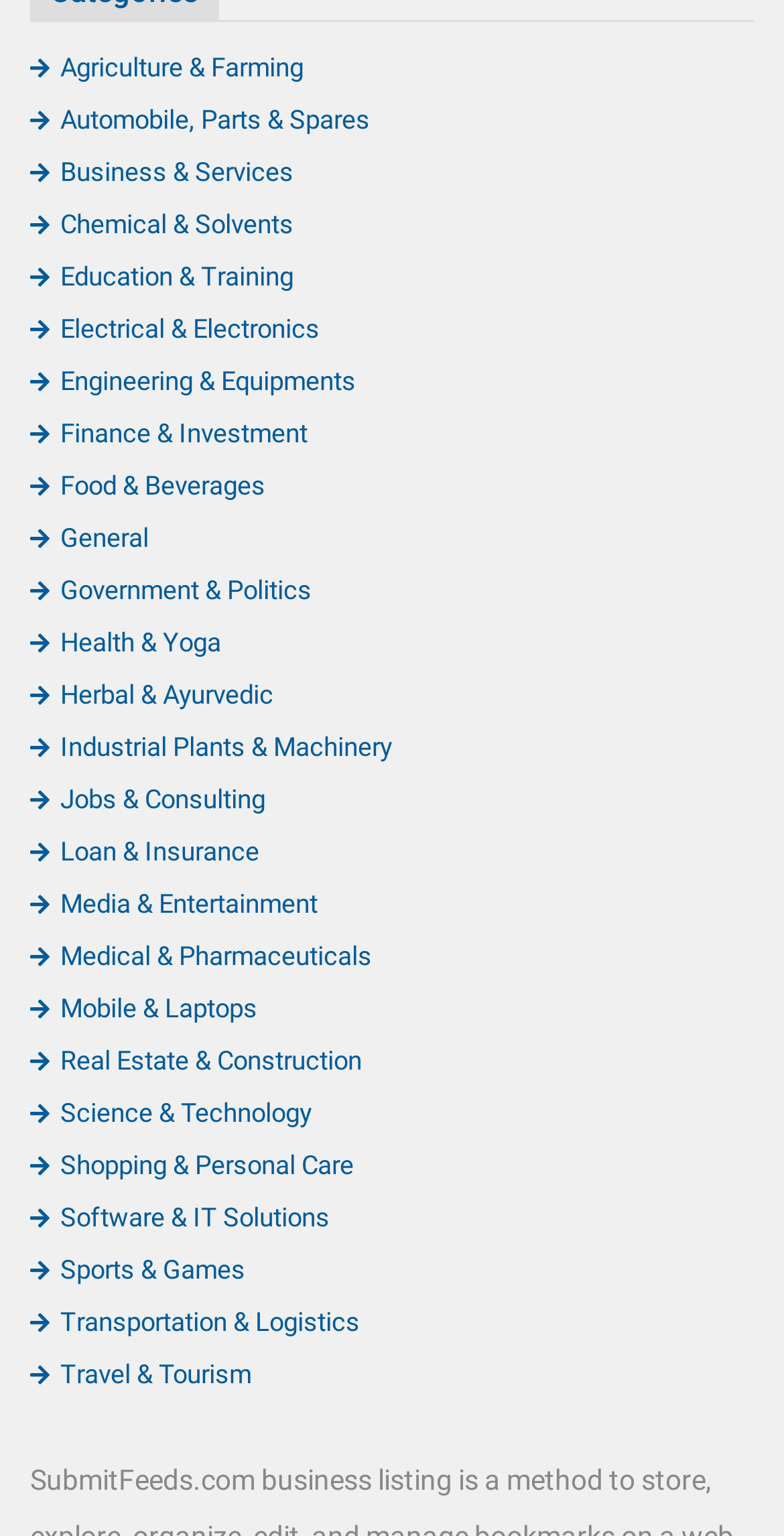Identify the bounding box for the described UI element. Provide the coordinates in (top-left x, top-left y, bottom-right x, bottom-right y) format with values ranging from 0 to 1: General

[0.038, 0.341, 0.19, 0.36]